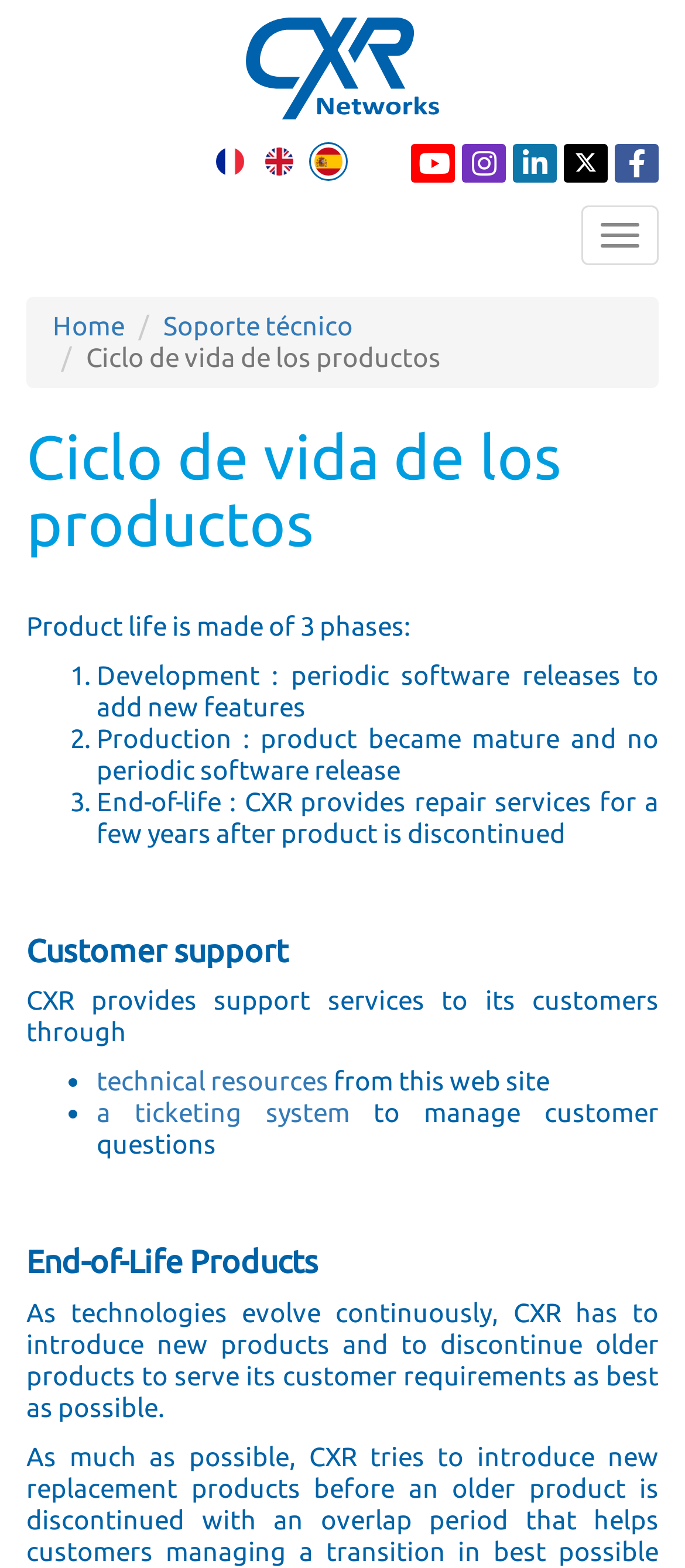Why does CXR discontinue older products?
Using the screenshot, give a one-word or short phrase answer.

To serve customer requirements as best as possible